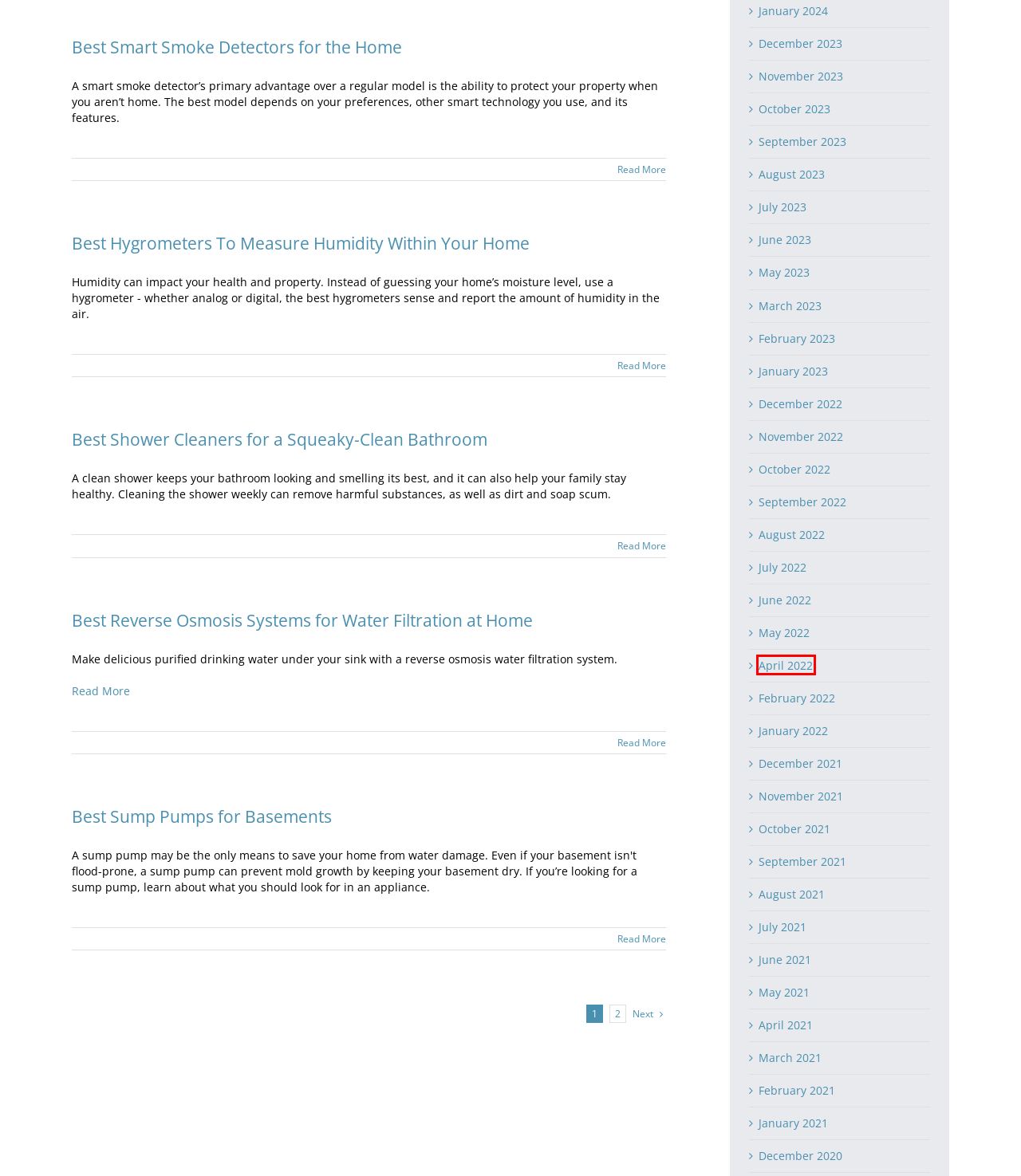You are provided a screenshot of a webpage featuring a red bounding box around a UI element. Choose the webpage description that most accurately represents the new webpage after clicking the element within the red bounding box. Here are the candidates:
A. December, 2012 | The Basic Basement Co.
B. Best Smart Smoke Detectors for the Home | The Basic Basement Co.
C. The Best Reverse Osmosis Systems (2024 Guide)
D. January, 2024 | The Basic Basement Co.
E. Best Shower Cleaners for a Squeaky-Clean Bathroom | The Basic Basement Co.
F. April, 2022 | The Basic Basement Co.
G. March, 2023 | The Basic Basement Co.
H. July, 2022 | The Basic Basement Co.

F